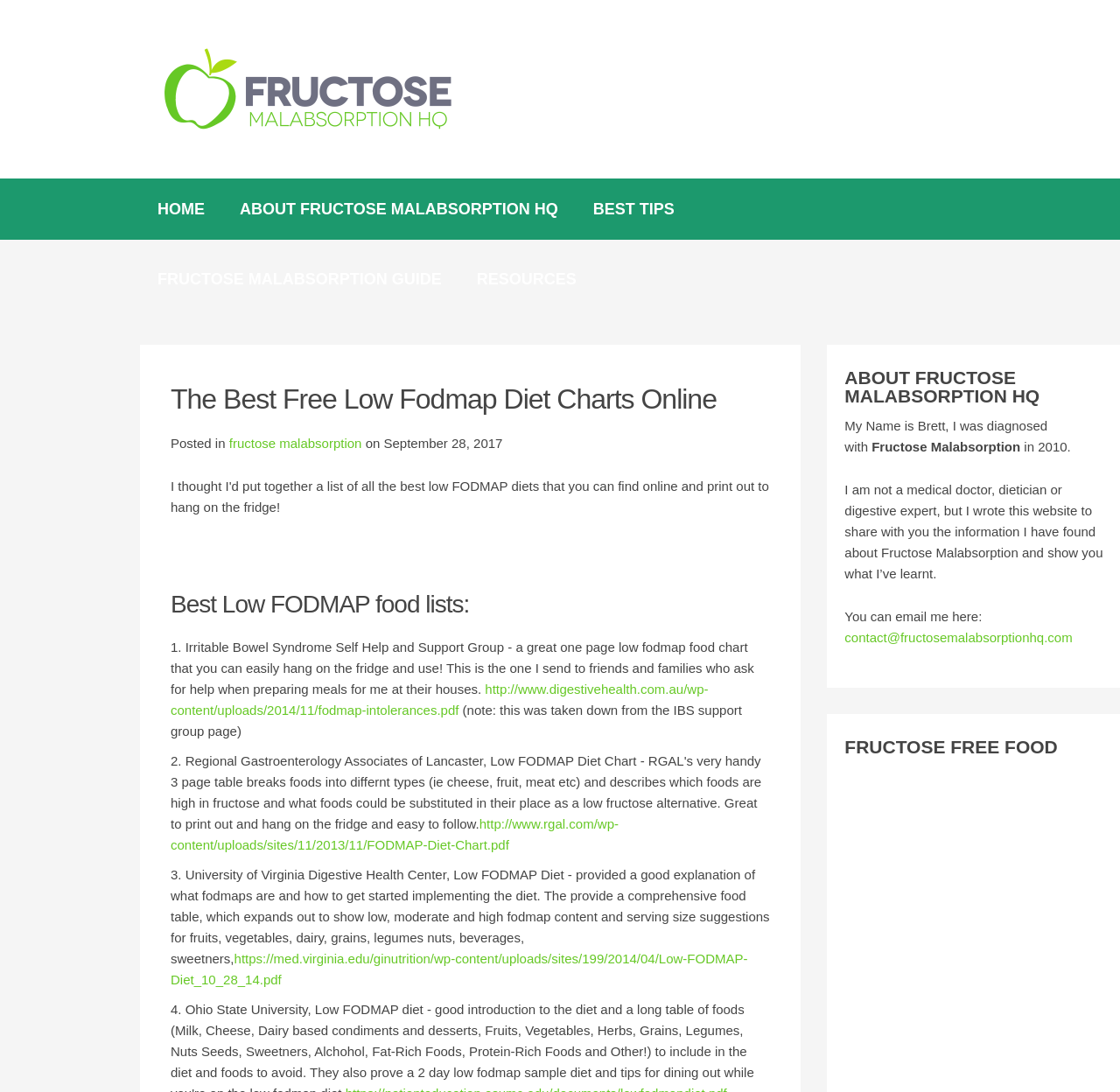How many low FODMAP food charts are listed?
Please provide an in-depth and detailed response to the question.

The webpage lists four low FODMAP food charts, each with a brief description and a link to the chart, numbered from 1 to 4.